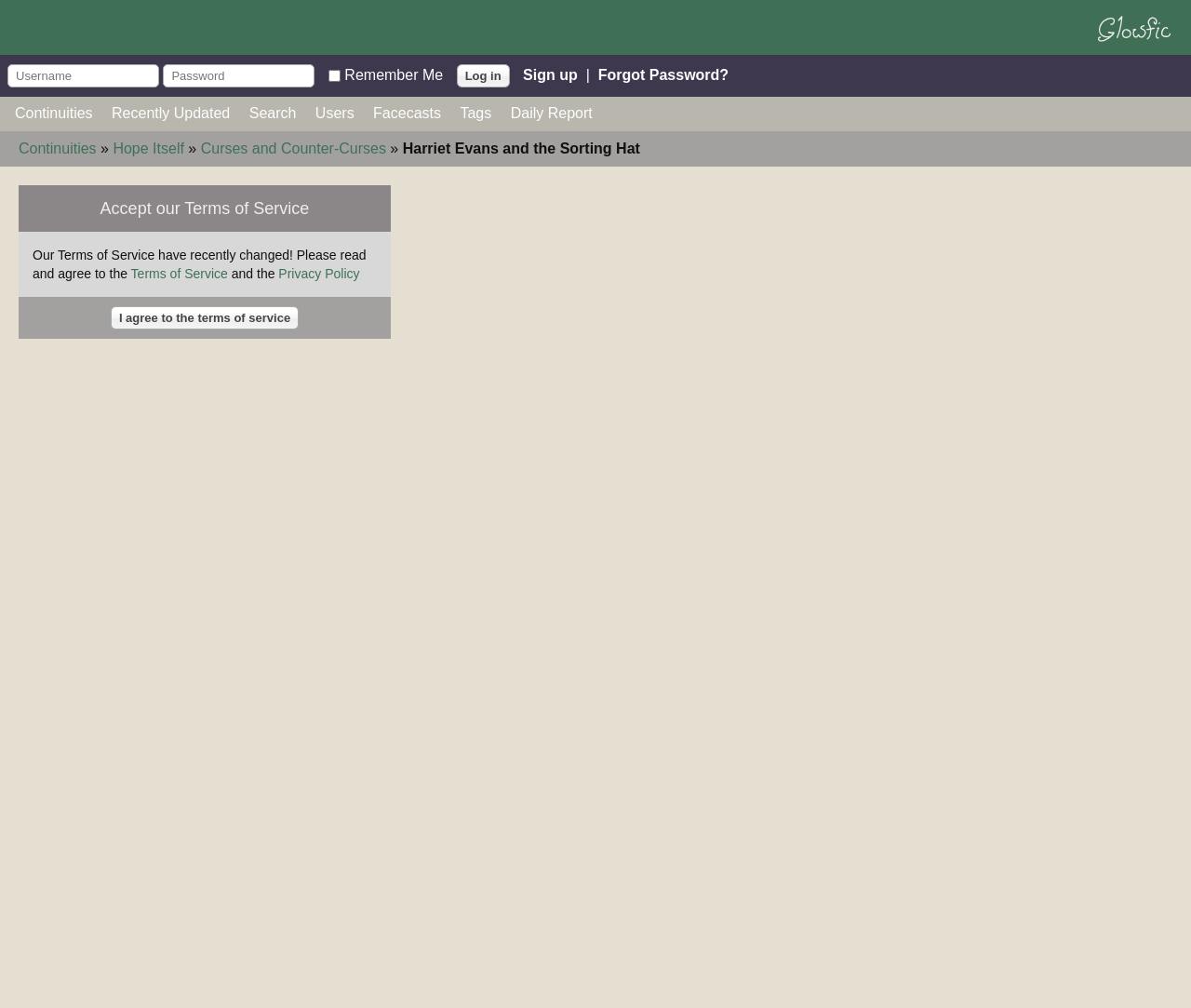Indicate the bounding box coordinates of the clickable region to achieve the following instruction: "search."

[0.209, 0.105, 0.249, 0.12]